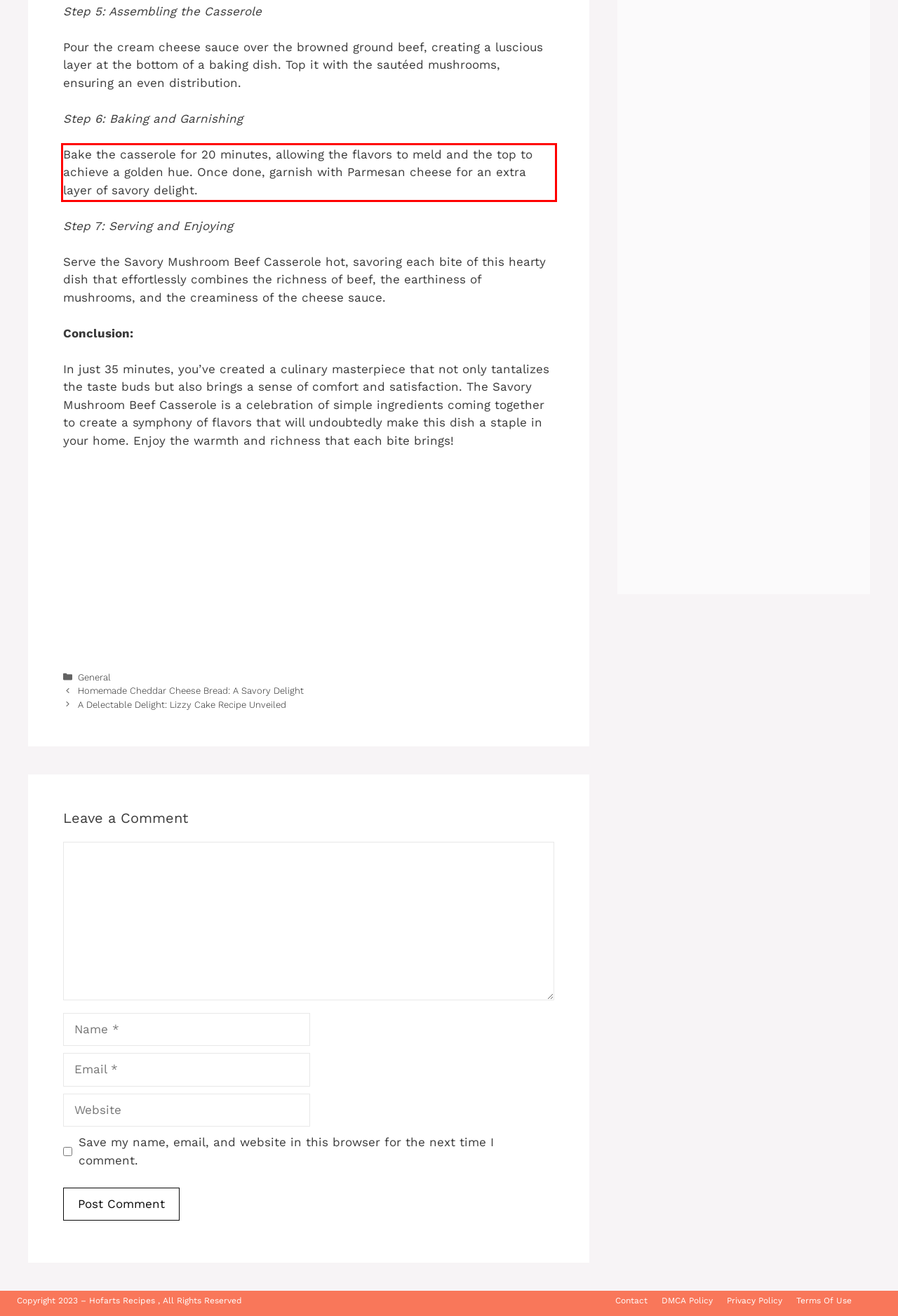From the screenshot of the webpage, locate the red bounding box and extract the text contained within that area.

Bake the casserole for 20 minutes, allowing the flavors to meld and the top to achieve a golden hue. Once done, garnish with Parmesan cheese for an extra layer of savory delight.